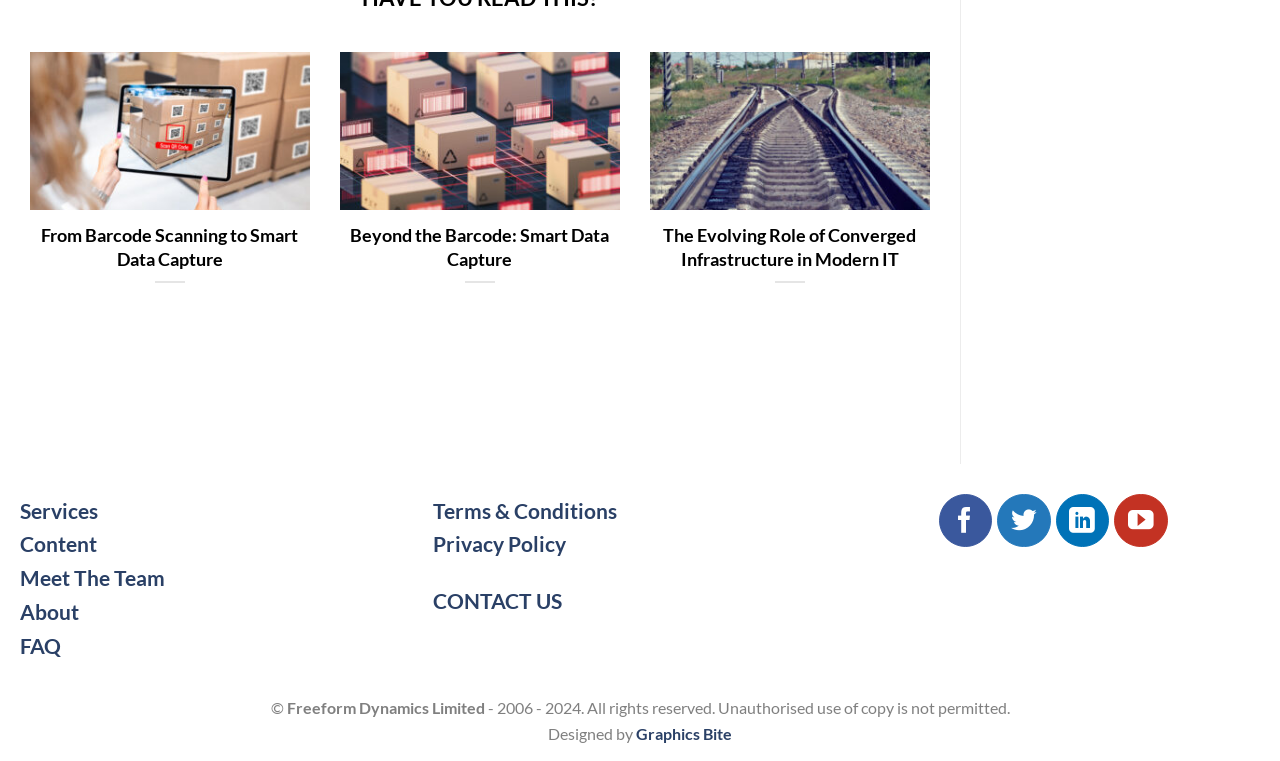Find the bounding box coordinates of the element to click in order to complete the given instruction: "Learn about Beyond the Barcode: Smart Data Capture."

[0.273, 0.293, 0.477, 0.359]